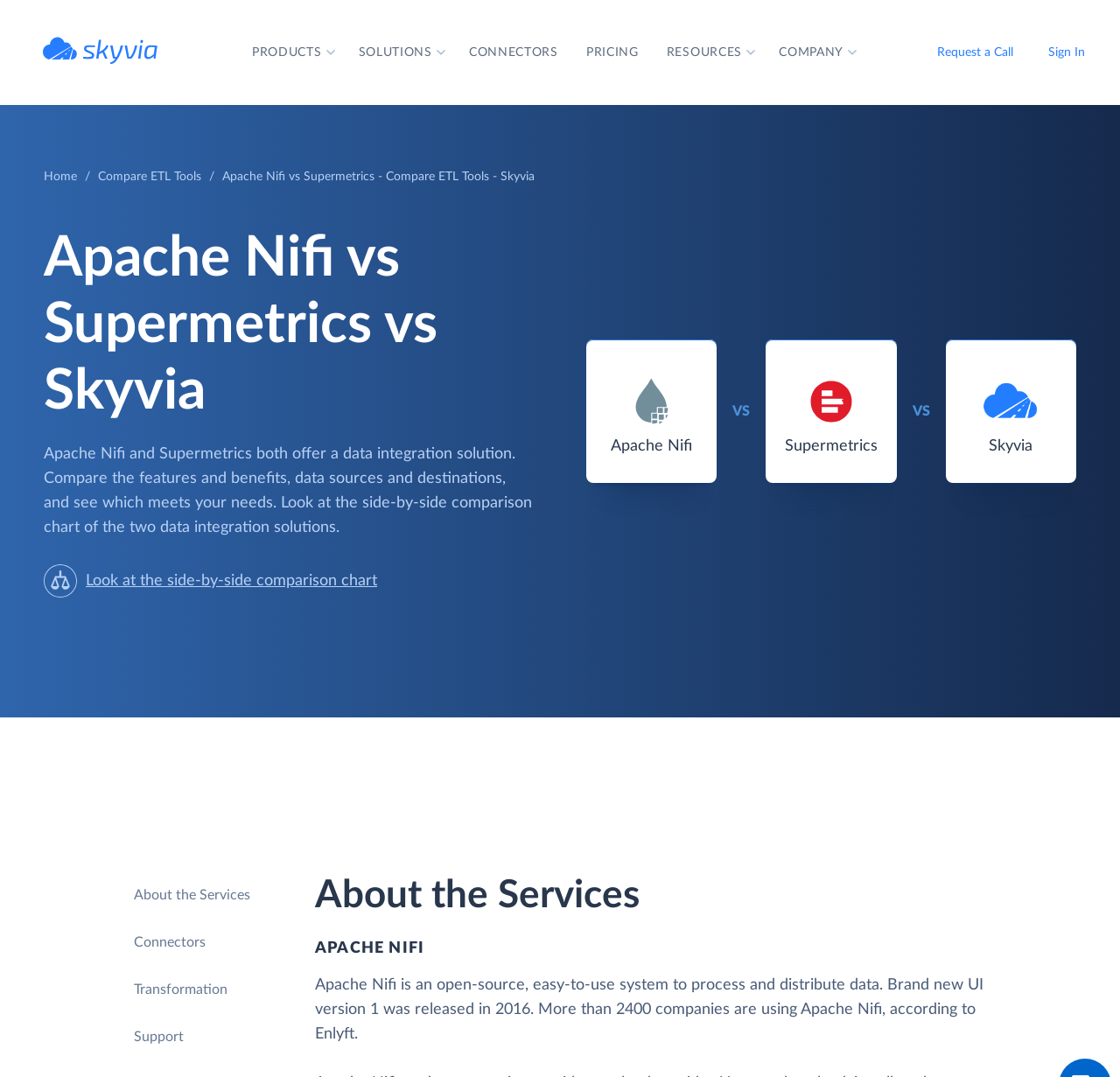What is the relationship between the three ETL tools on this webpage?
Please give a detailed answer to the question using the information shown in the image.

The webpage is comparing Apache Nifi, Supermetrics, and Skyvia, which are all ETL tools. The webpage provides a side-by-side comparison chart of the three tools, which suggests that they are being compared to help users choose the best one for their needs.